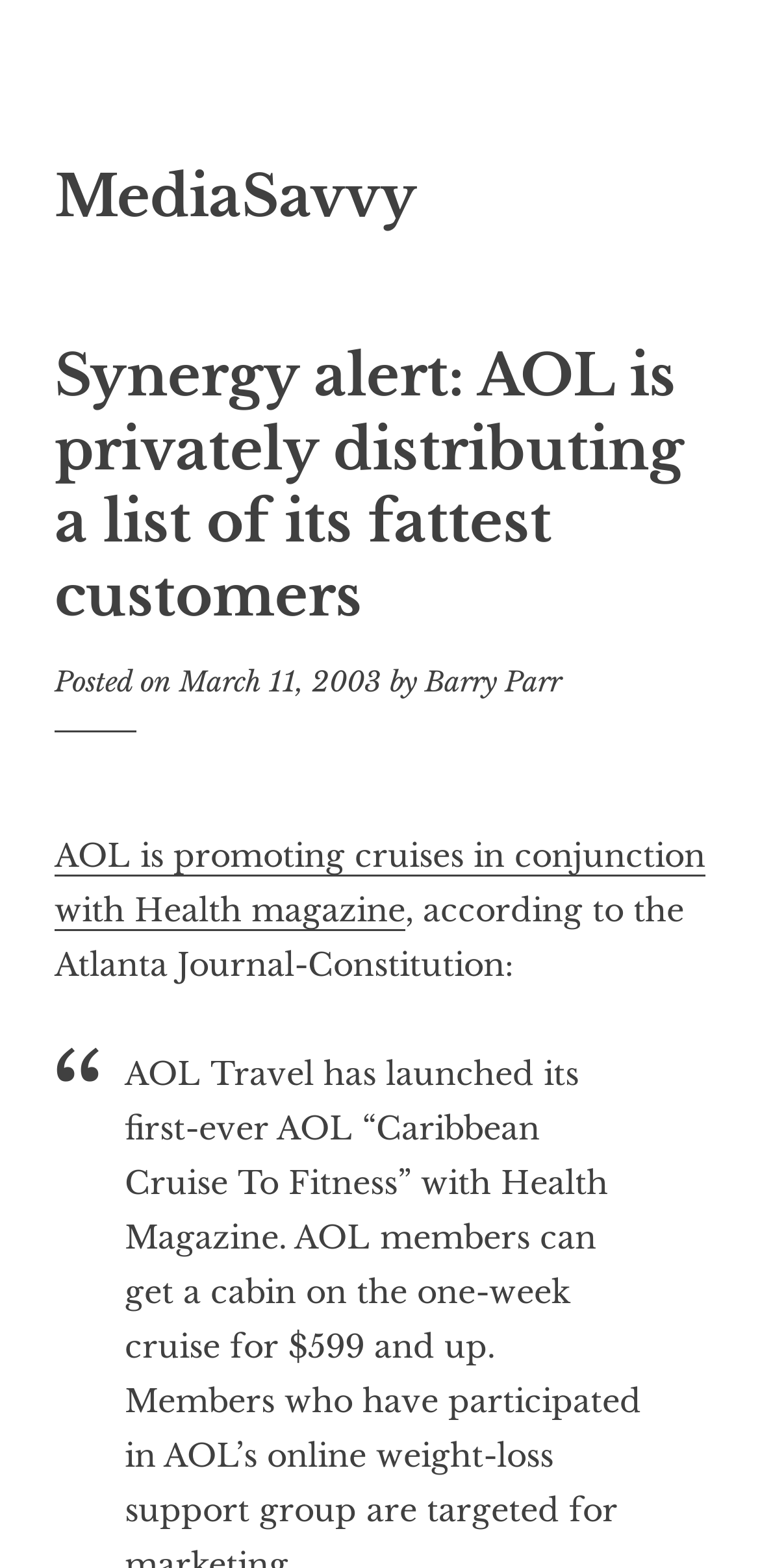What is the date of the post? From the image, respond with a single word or brief phrase.

March 11, 2003